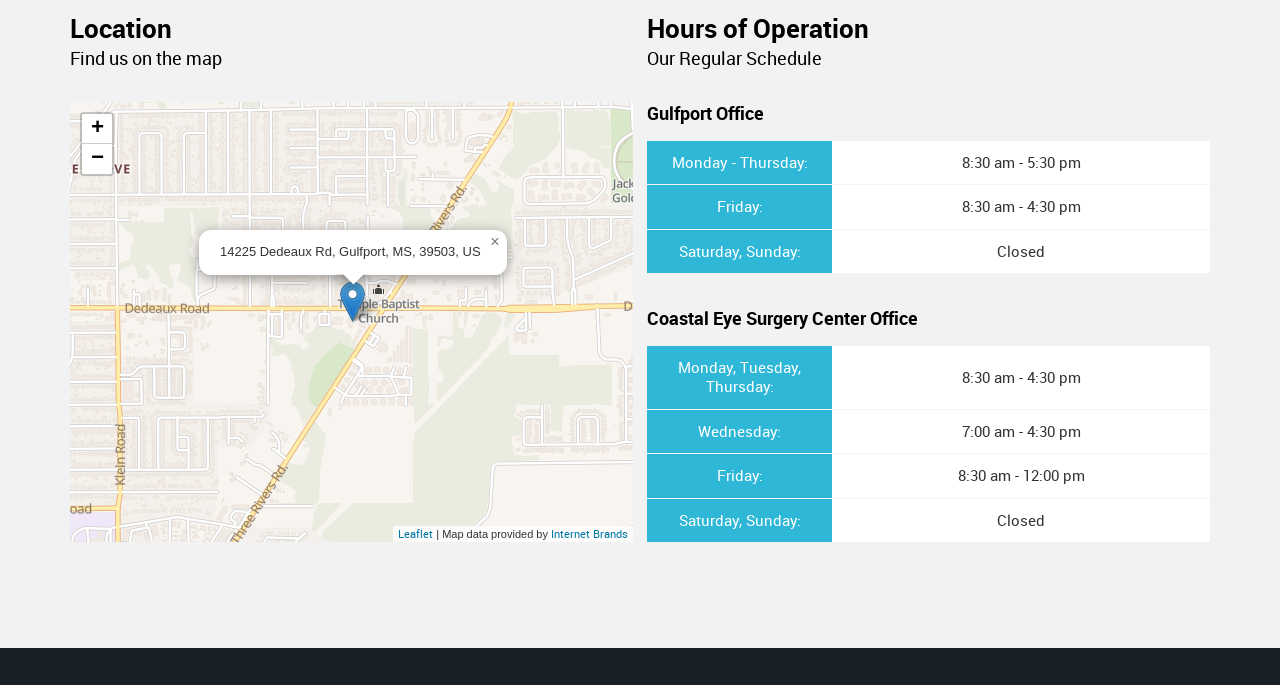What are the hours of operation for the Coastal Eye Surgery Center Office on Wednesday?
Refer to the image and respond with a one-word or short-phrase answer.

7:00 am - 4:30 pm